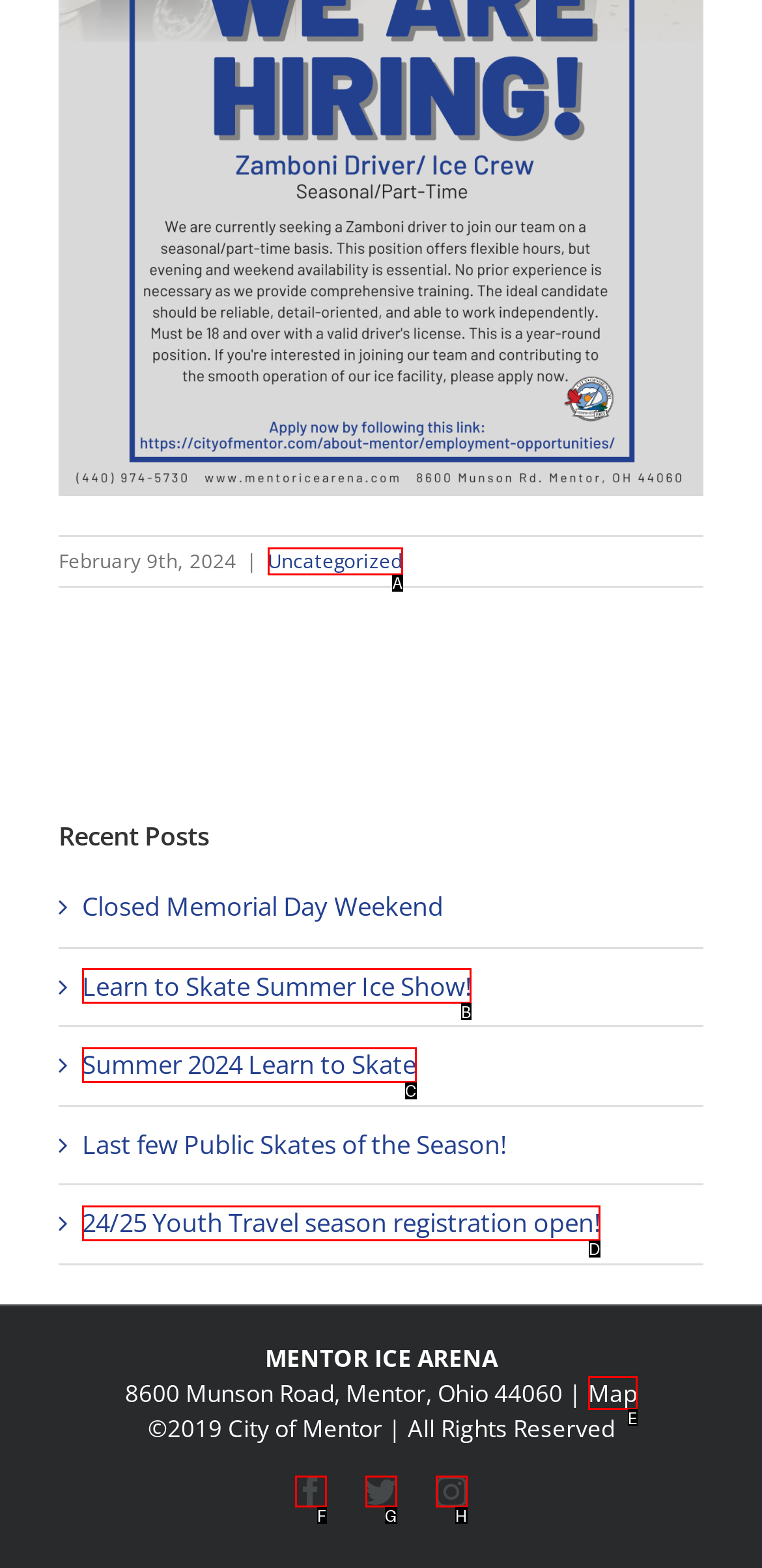Choose the HTML element that best fits the description: See Privacy Policy. Answer with the option's letter directly.

None